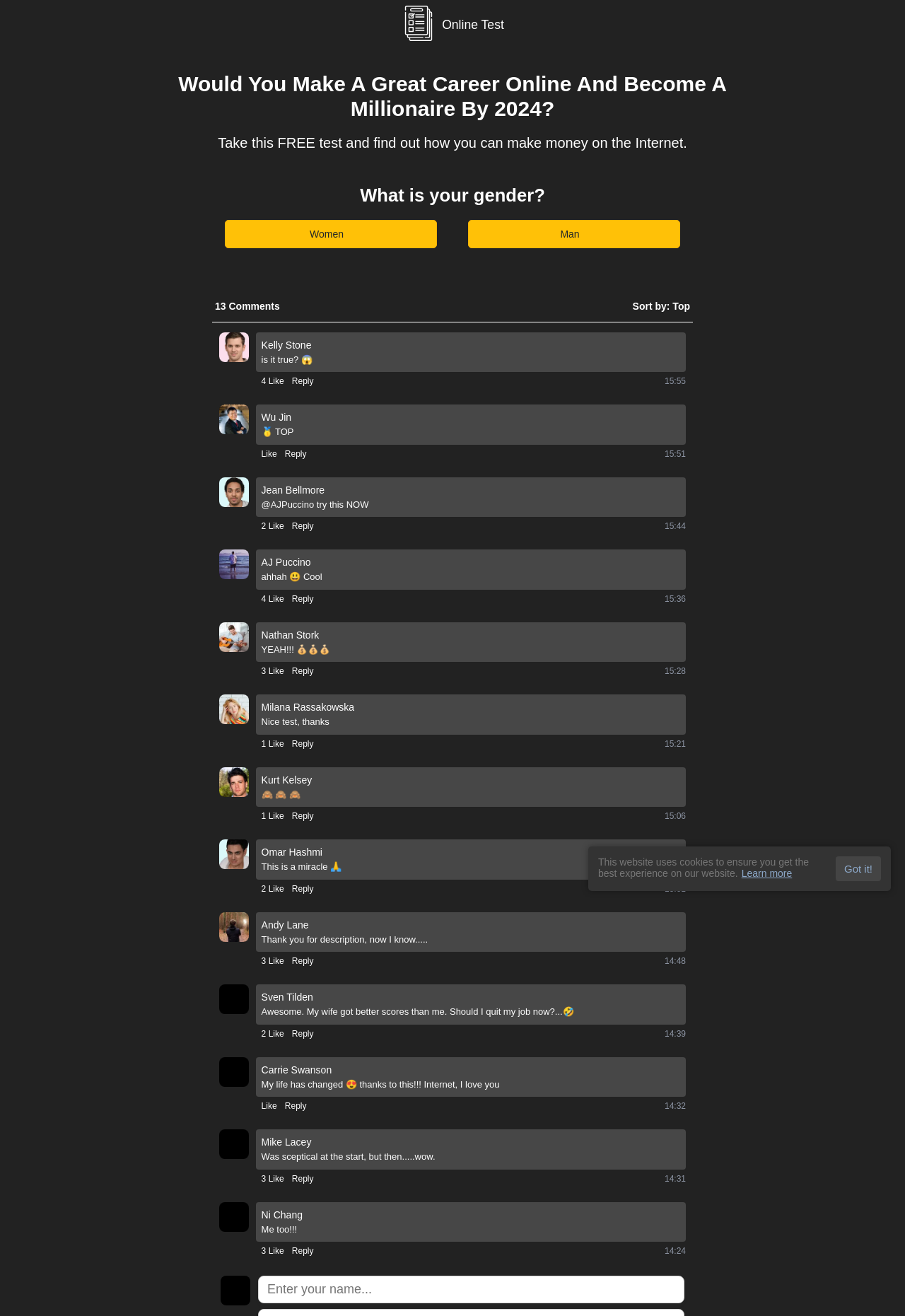Determine the bounding box coordinates of the clickable element to complete this instruction: "Like a comment". Provide the coordinates in the format of four float numbers between 0 and 1, [left, top, right, bottom].

[0.289, 0.285, 0.314, 0.295]